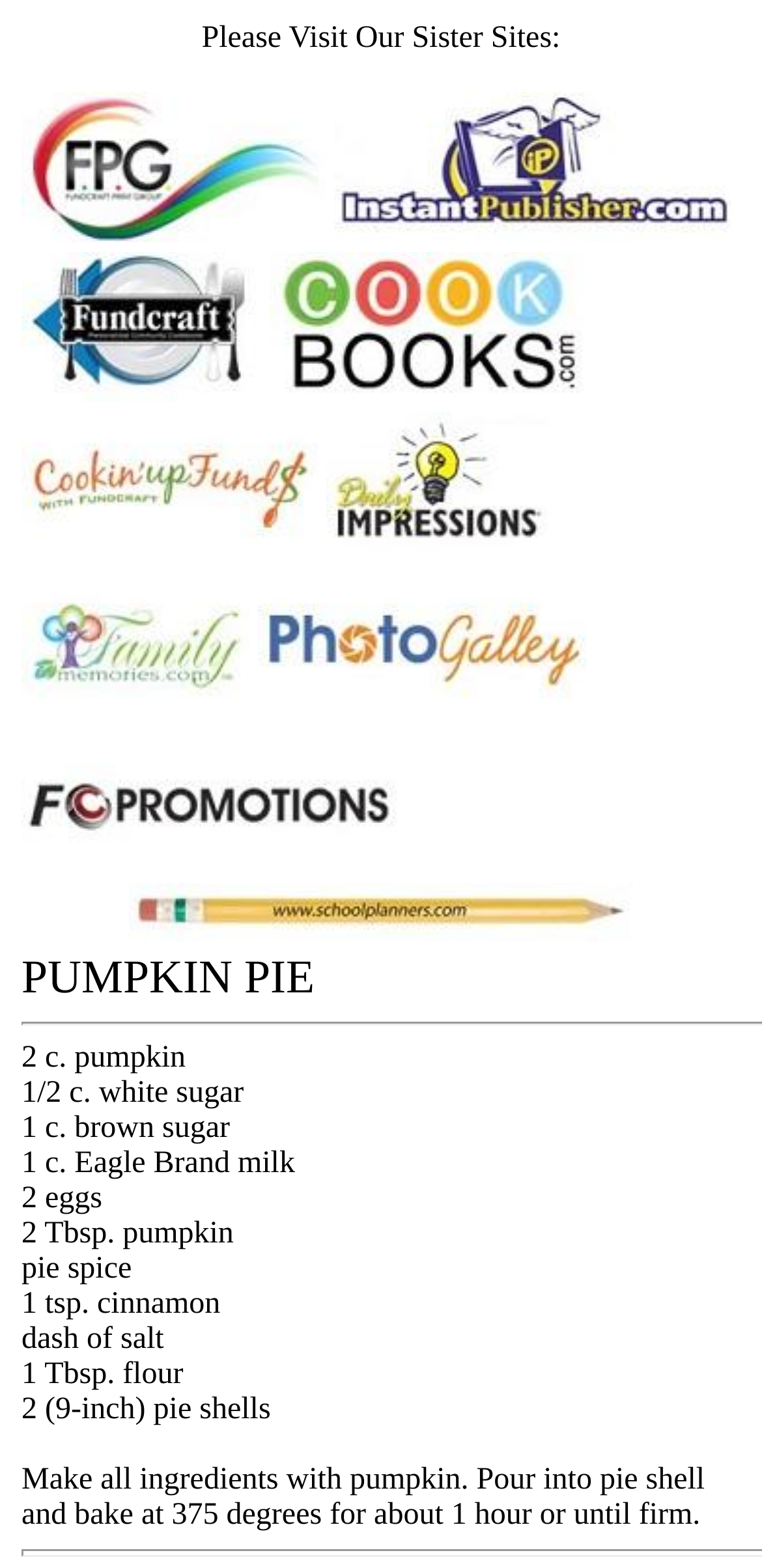Please specify the bounding box coordinates of the clickable section necessary to execute the following command: "Explore Photo Books".

[0.338, 0.445, 0.769, 0.466]